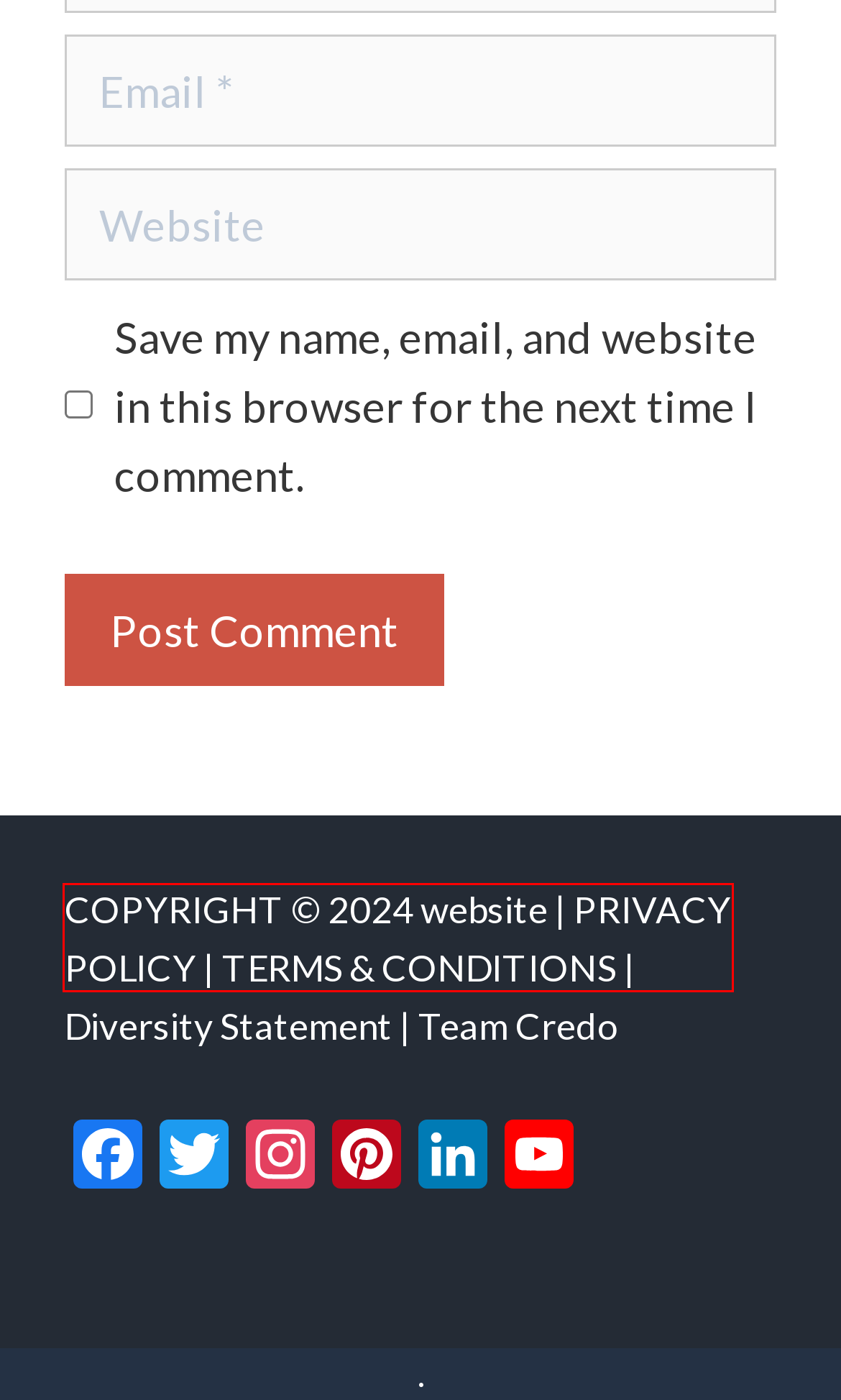You are provided with a screenshot of a webpage that has a red bounding box highlighting a UI element. Choose the most accurate webpage description that matches the new webpage after clicking the highlighted element. Here are your choices:
A. resilience Archives - Ally Berthiaume
B. Privacy Policy - Ally Berthiaume
C. Terms & Conditions - Ally Berthiaume
D. entrepreneurship Archives - Ally Berthiaume
E. 2023 5-Step Writing Guide - Ally Berthiaume
F. Melanie Cunningham Law Office P.C.
G. AddToAny - Share
H. Startup Stories Archives - Ally Berthiaume

B